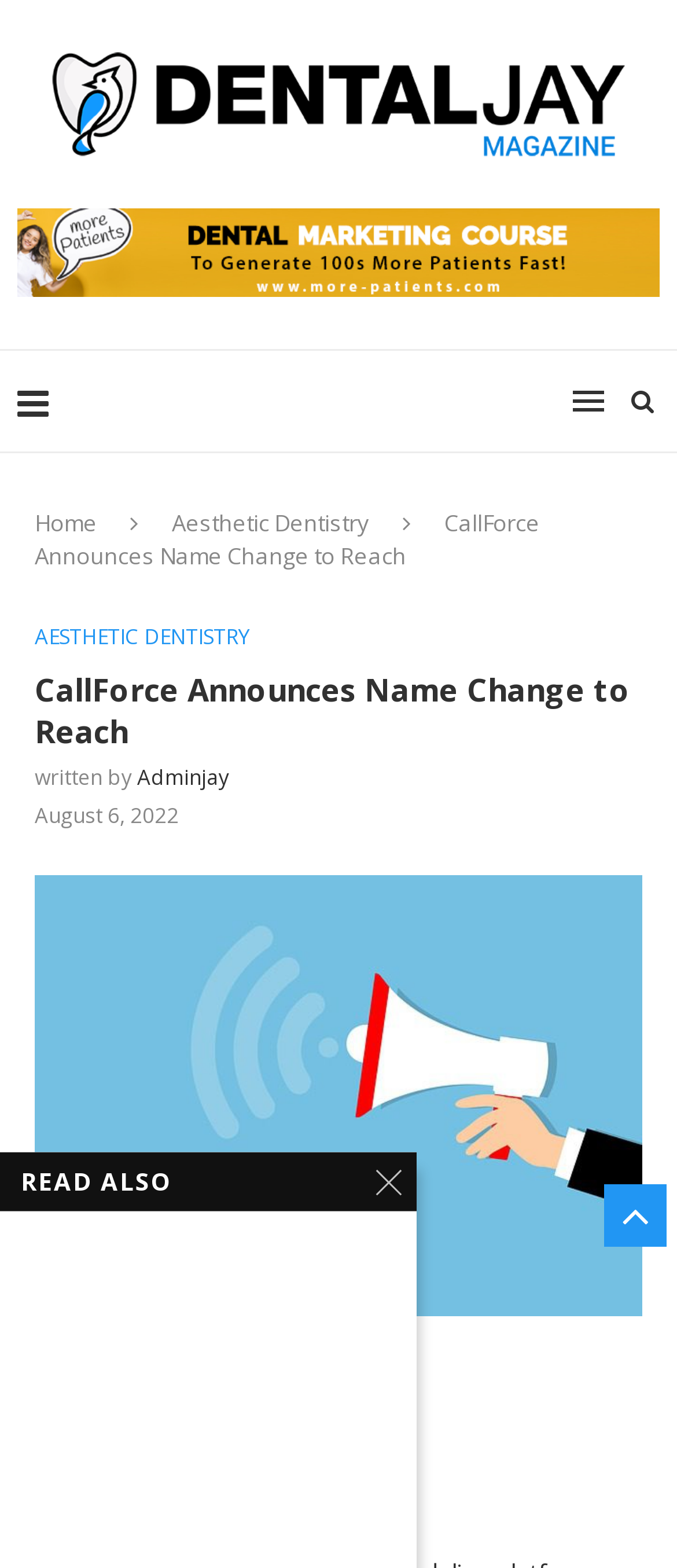What is the name of the website?
Provide a fully detailed and comprehensive answer to the question.

The name of the website can be found in the top-left corner of the webpage, where it says 'Dental Jay' in a logo format.